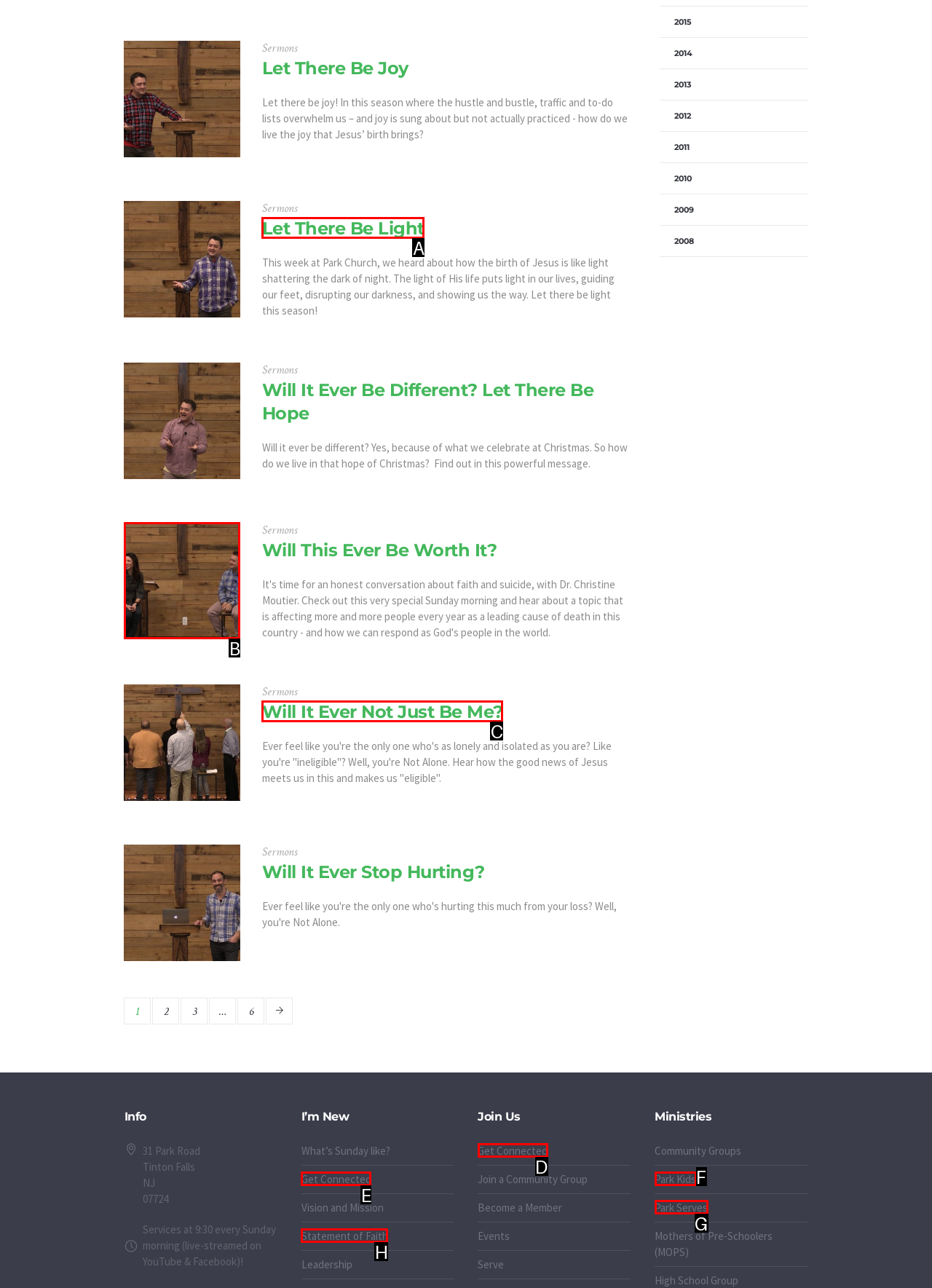Select the option that matches the description: Park Serves. Answer with the letter of the correct option directly.

G